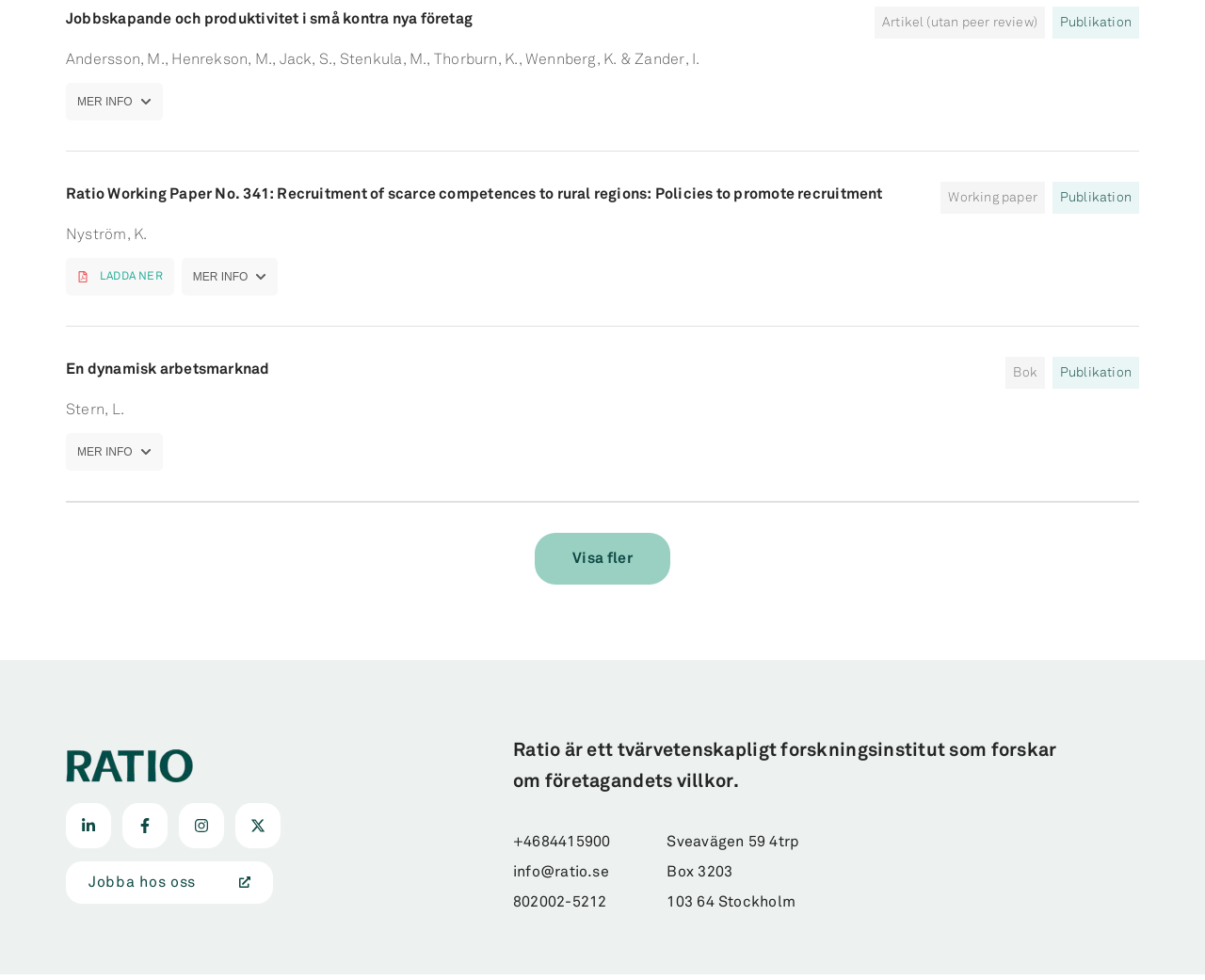Refer to the screenshot and answer the following question in detail:
What is the language of the publications listed on this webpage?

The webpage contains headings and text in Swedish, such as 'Jobbskapande och produktivitet i små kontra nya företag' and 'En dynamisk arbetsmarknad'. This suggests that the publications listed on this webpage are in Swedish.